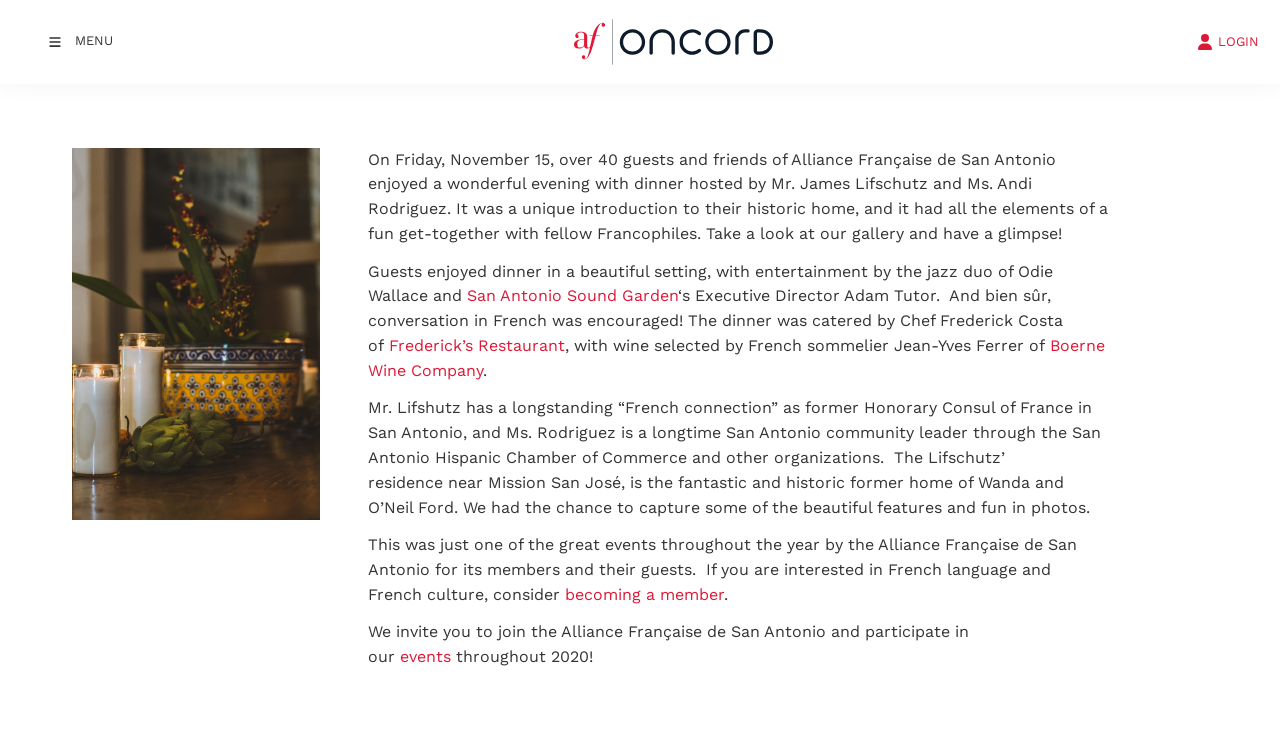Please provide a comprehensive answer to the question based on the screenshot: Who provided the entertainment at the dinner?

The webpage mentions that guests enjoyed dinner in a beautiful setting, with entertainment by the jazz duo of Odie Wallace and San Antonio Sound Garden.